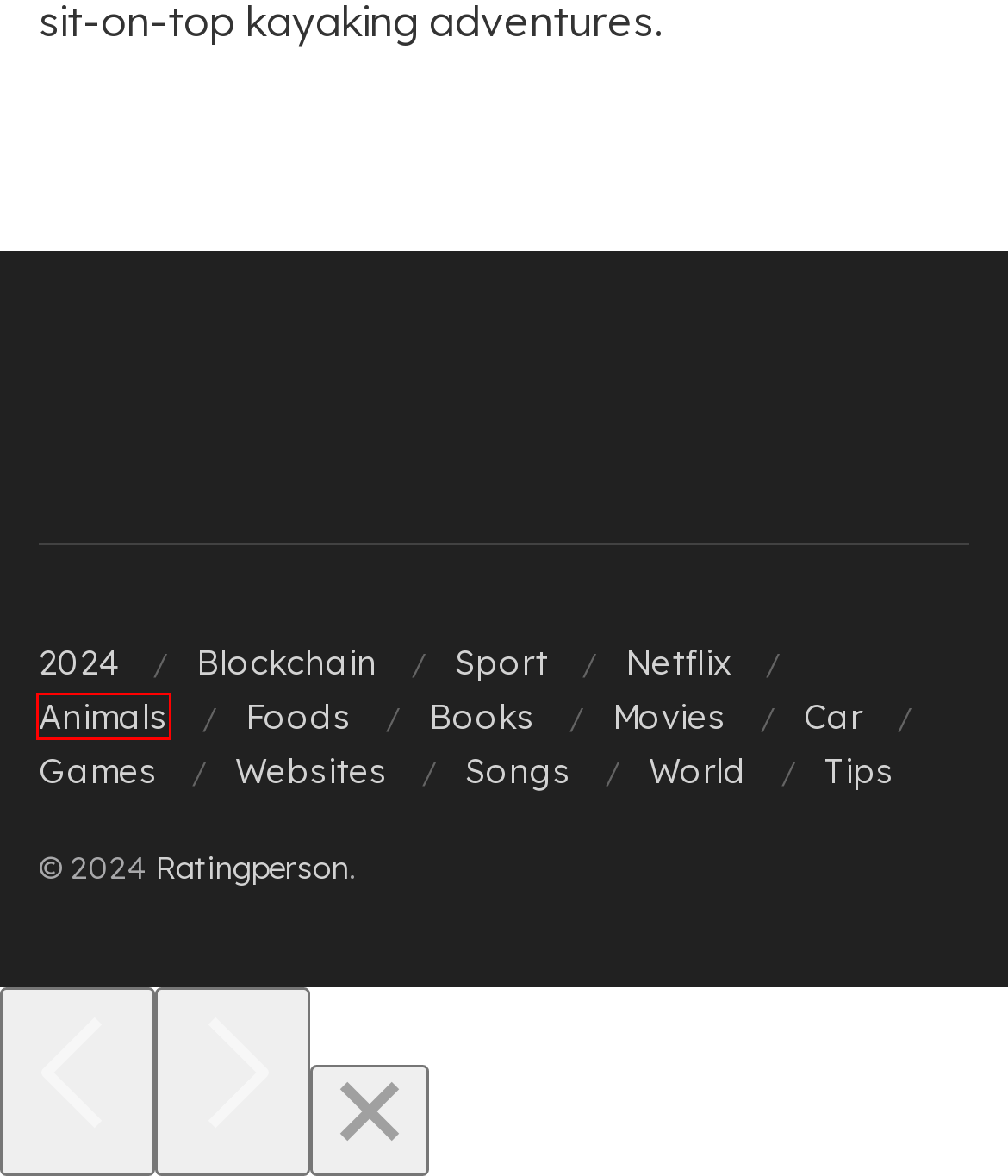Given a webpage screenshot with a red bounding box around a UI element, choose the webpage description that best matches the new webpage after clicking the element within the bounding box. Here are the candidates:
A. Top sites Archives - Ratingperson
B. Top Car Archives - Ratingperson
C. Tips Archives - Ratingperson
D. Top Animals Archives - Ratingperson
E. Assessor, Author at Ratingperson
F. Sport Archives - Ratingperson
G. Ratingperson
H. 11 Best MTurk Alternatives to Make Money in 2023 - Ratingperson

D